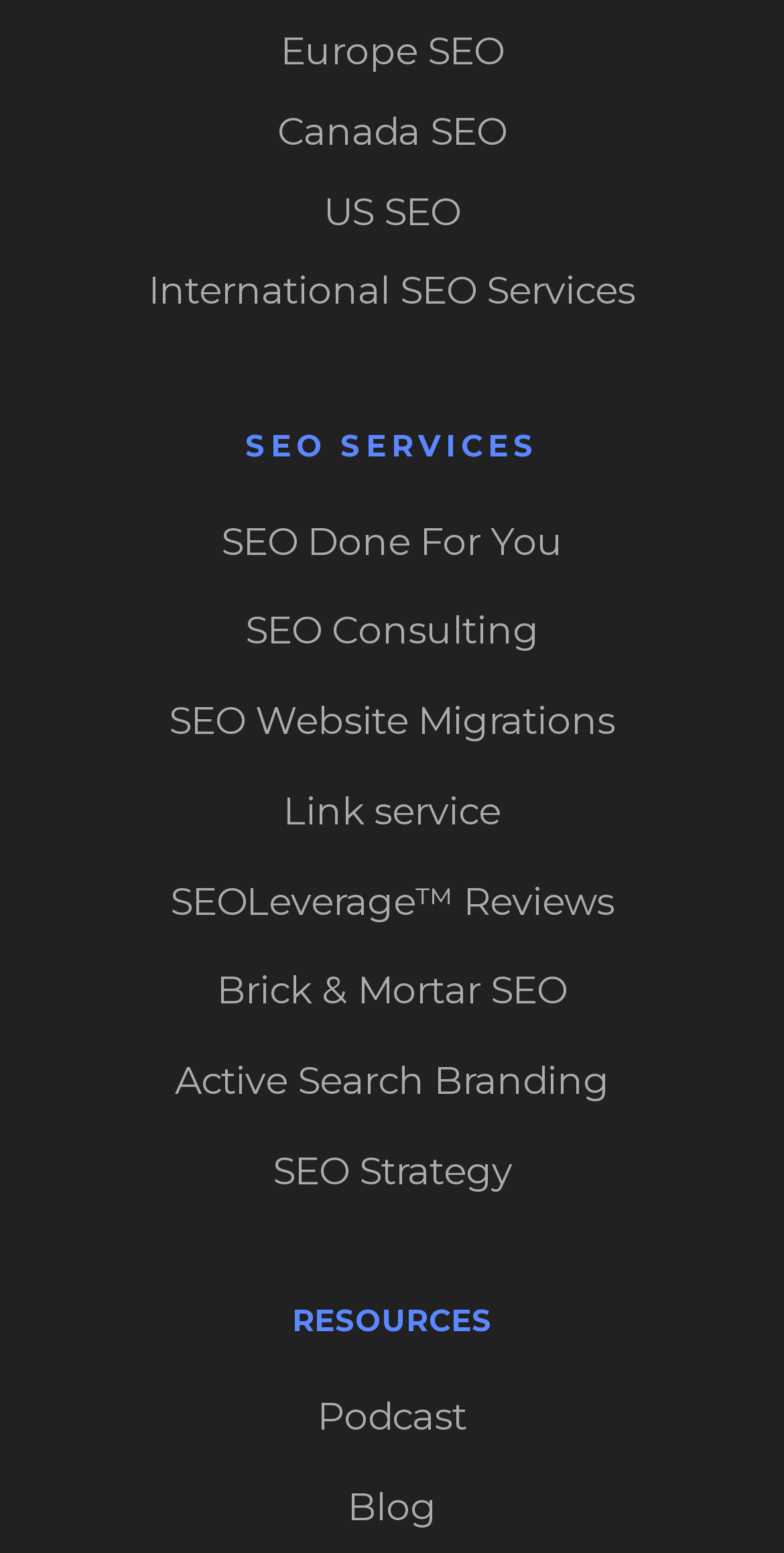Identify the bounding box coordinates of the clickable section necessary to follow the following instruction: "Listen to Podcast". The coordinates should be presented as four float numbers from 0 to 1, i.e., [left, top, right, bottom].

[0.405, 0.891, 0.595, 0.935]